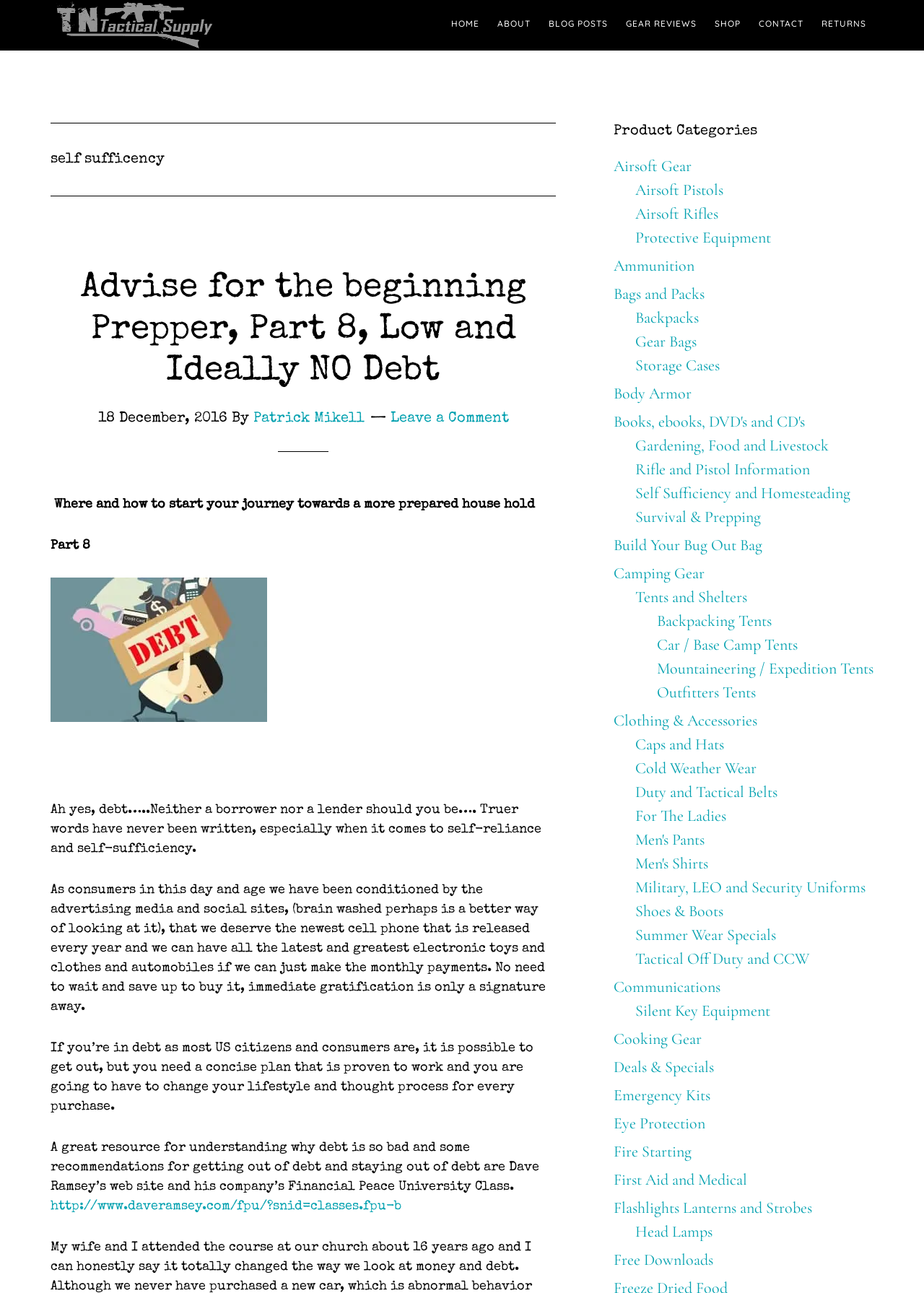Please identify the bounding box coordinates for the region that you need to click to follow this instruction: "Read the article 'Advise for the beginning Prepper, Part 8, Low and Ideally NO Debt'".

[0.087, 0.21, 0.569, 0.301]